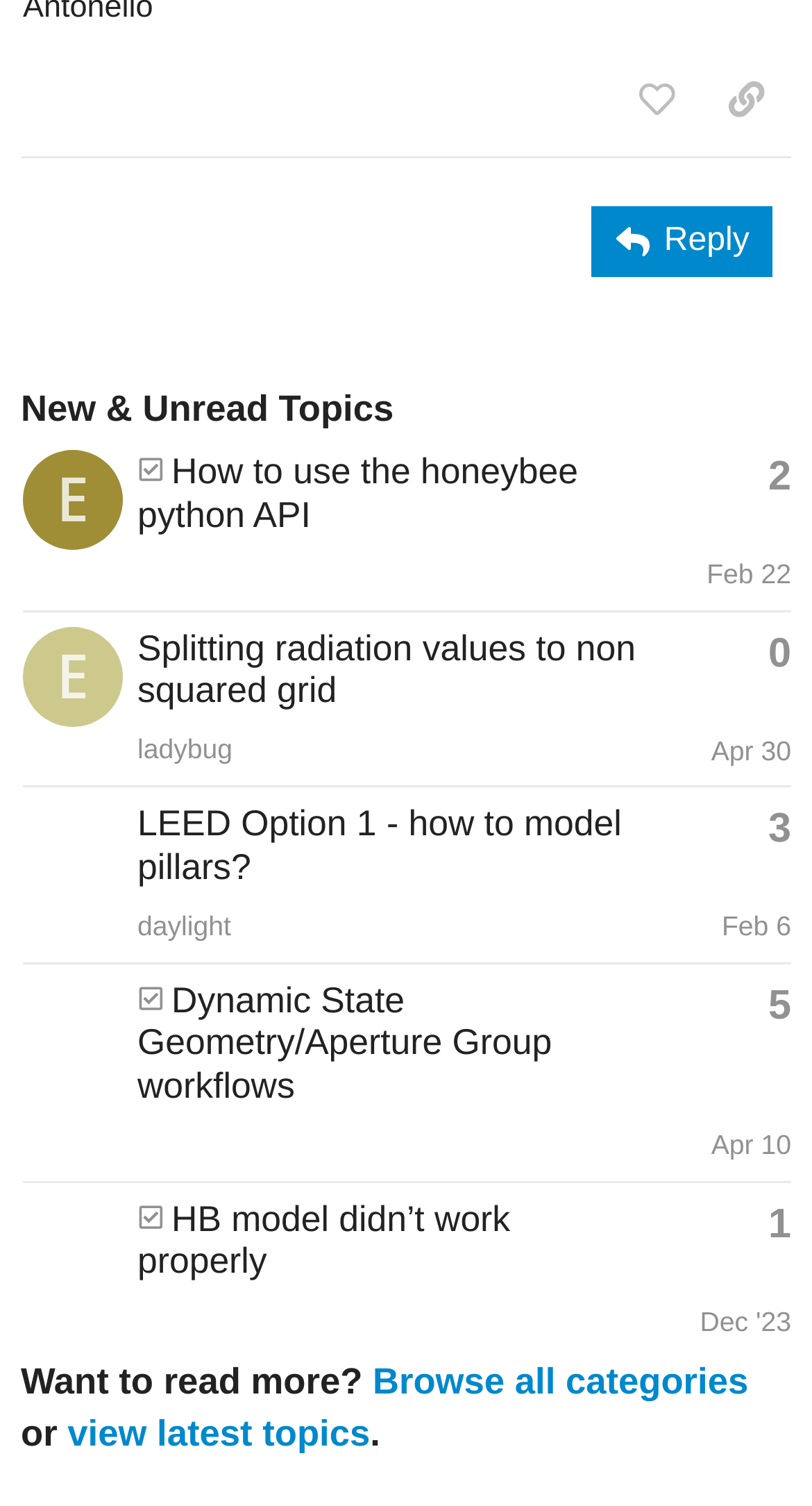Please determine the bounding box coordinates of the element's region to click for the following instruction: "Like a post".

[0.753, 0.04, 0.864, 0.093]